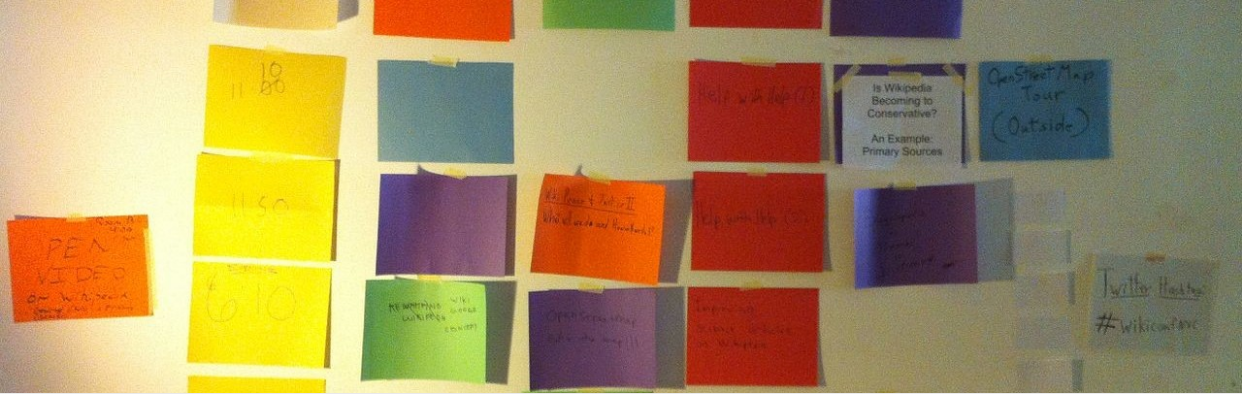Provide a one-word or brief phrase answer to the question:
What topic is being discussed in the course?

Transnational and global history